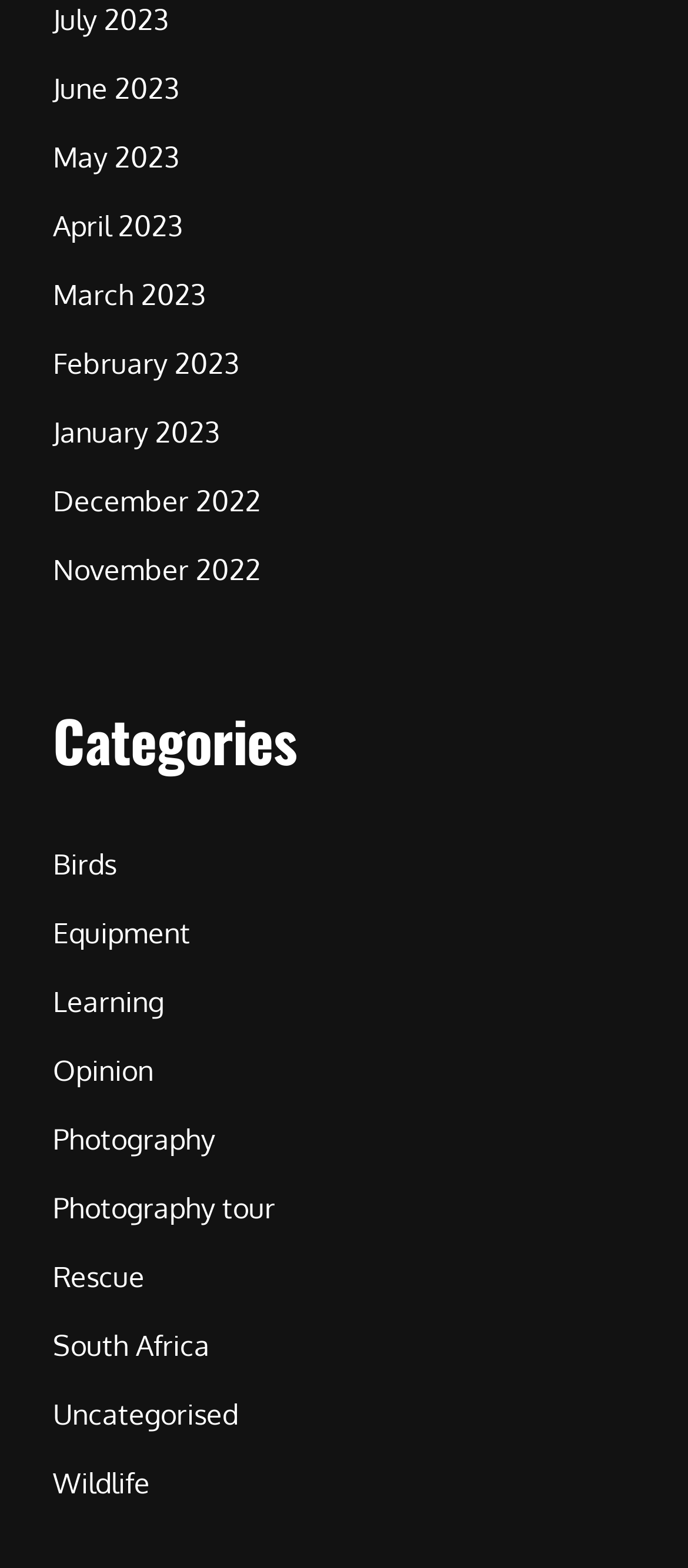Kindly respond to the following question with a single word or a brief phrase: 
How many categories are listed?

11